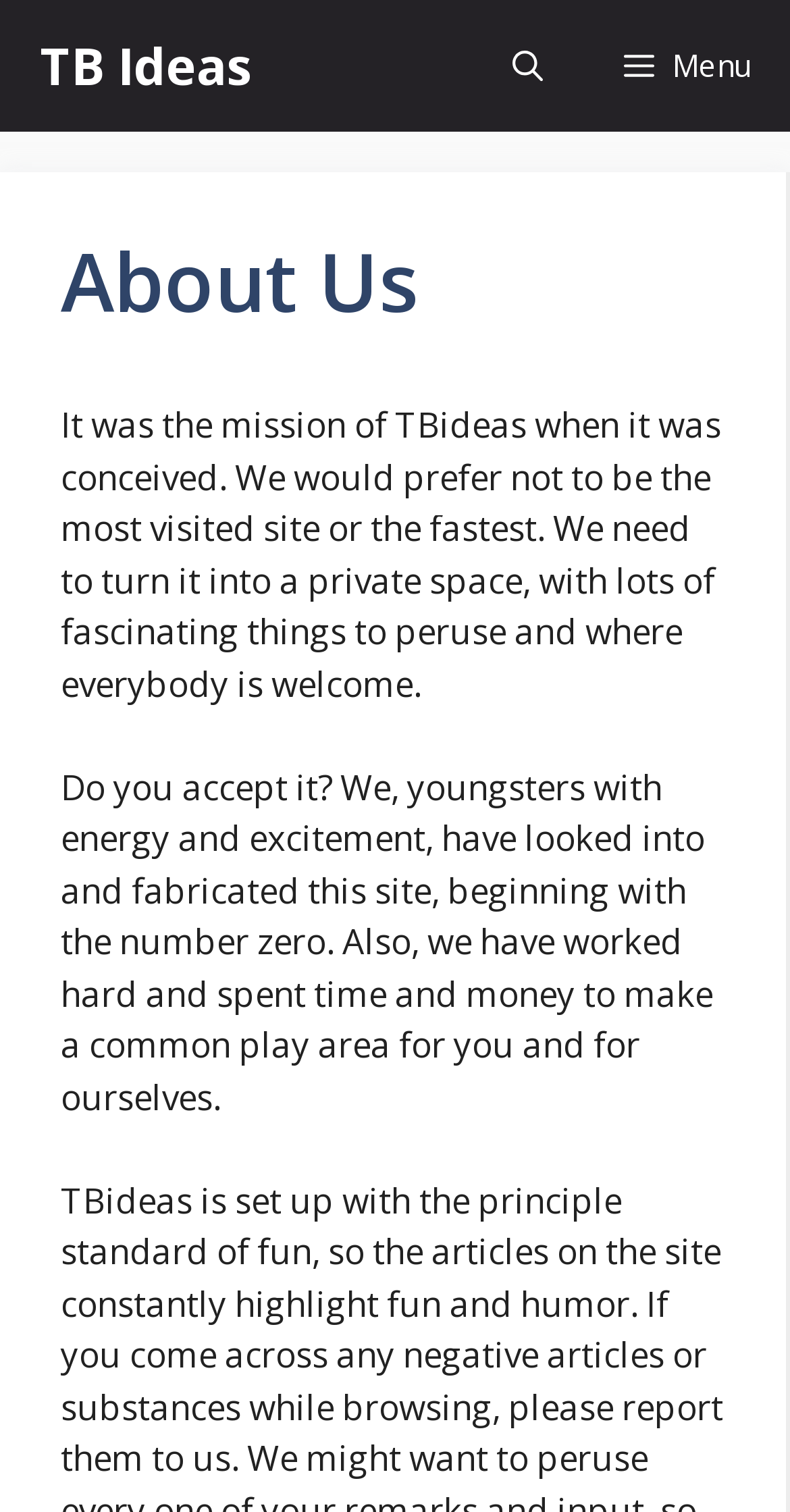Respond concisely with one word or phrase to the following query:
Who created this website?

Youngsters with energy